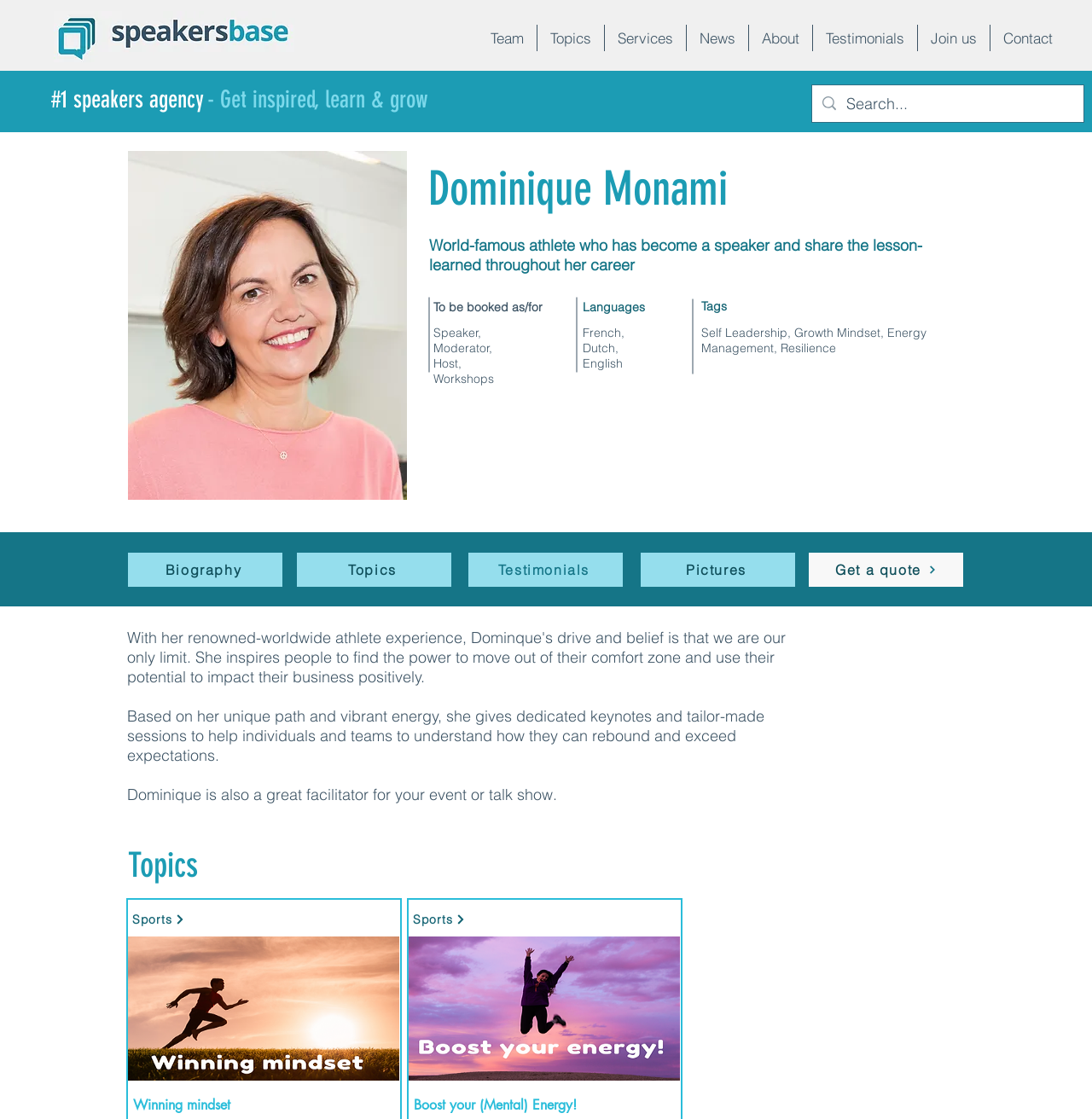From the given element description: "Team", find the bounding box for the UI element. Provide the coordinates as four float numbers between 0 and 1, in the order [left, top, right, bottom].

[0.437, 0.022, 0.491, 0.046]